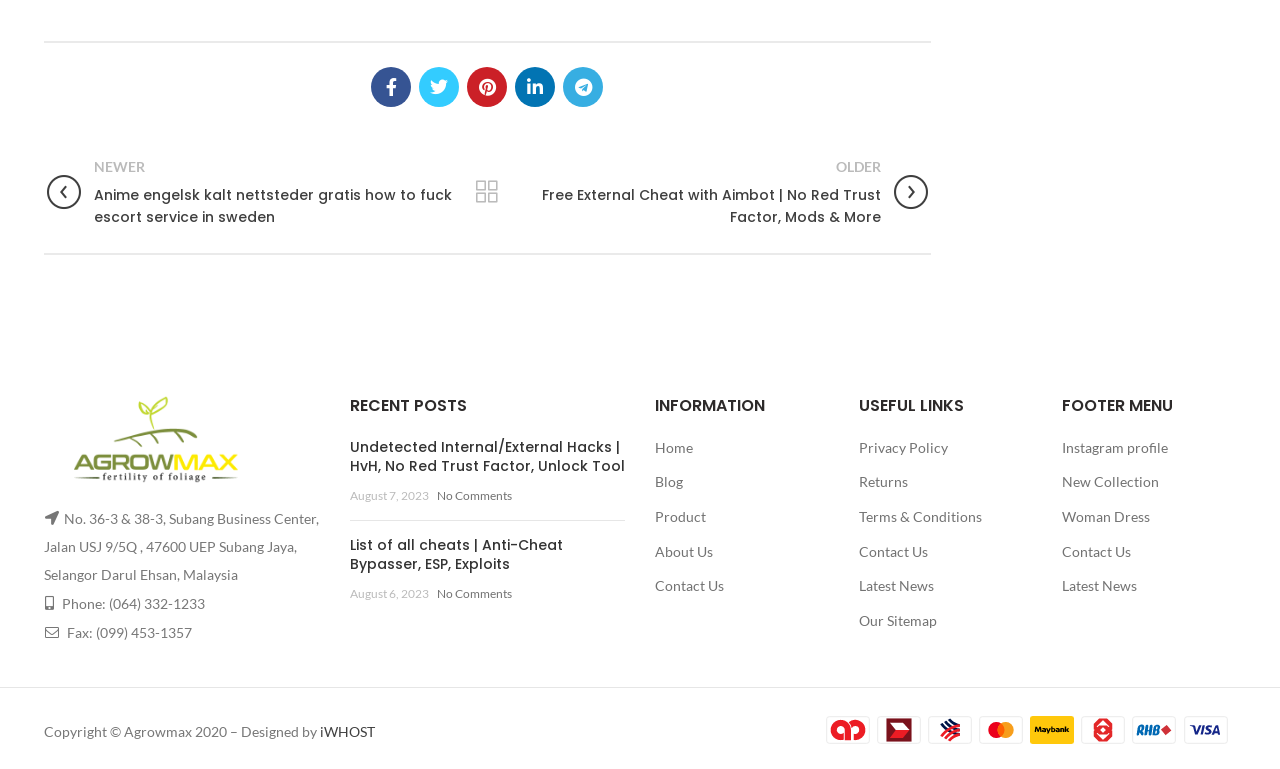What is the copyright year of the webpage?
Give a one-word or short-phrase answer derived from the screenshot.

2020